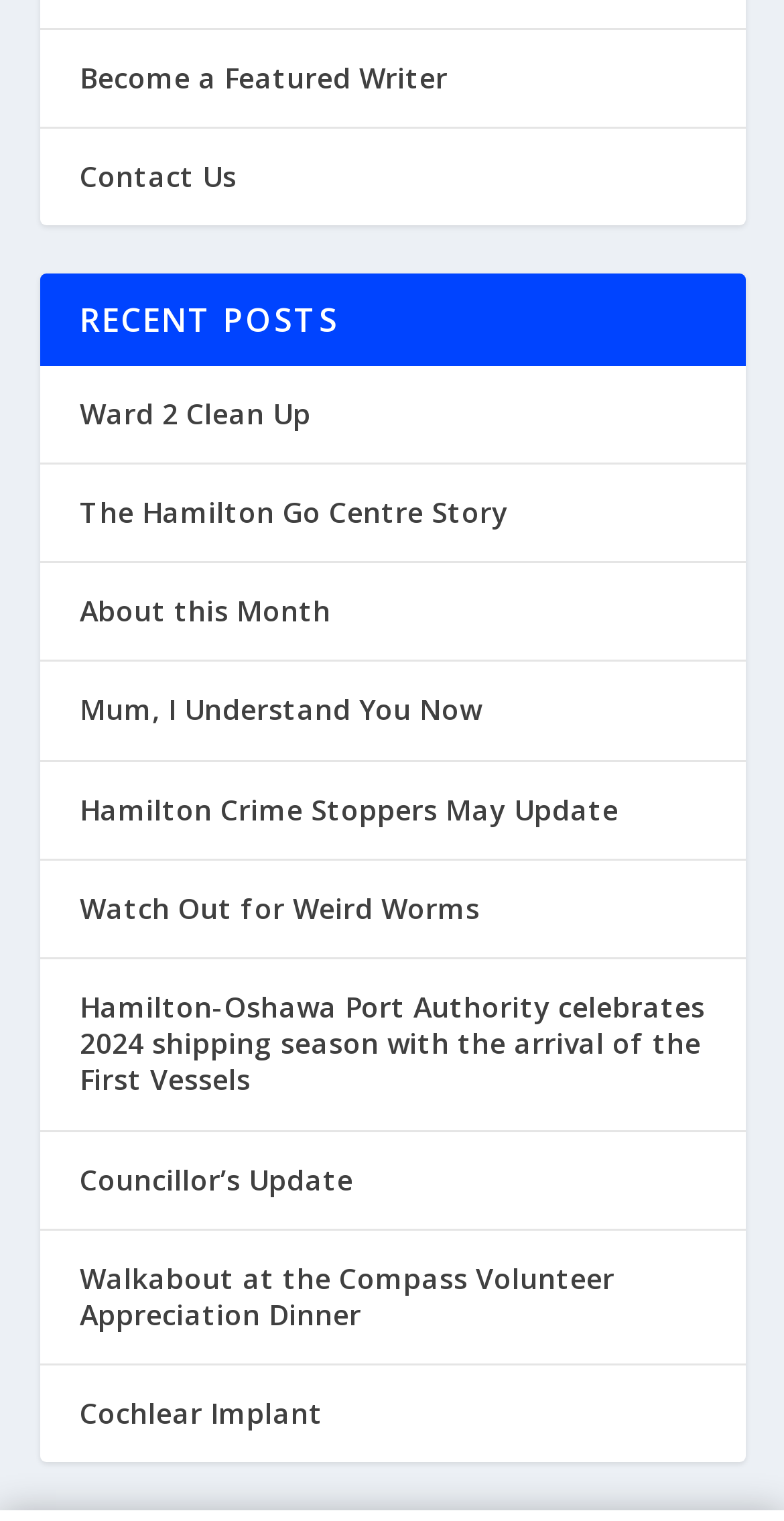What is the vertical position of the 'Contact Us' link?
Please provide a comprehensive answer based on the contents of the image.

I compared the y1 and y2 coordinates of the 'Contact Us' link and the 'RECENT POSTS' heading, and found that the 'Contact Us' link has a smaller y1 value, indicating that it is positioned above the 'RECENT POSTS' heading.